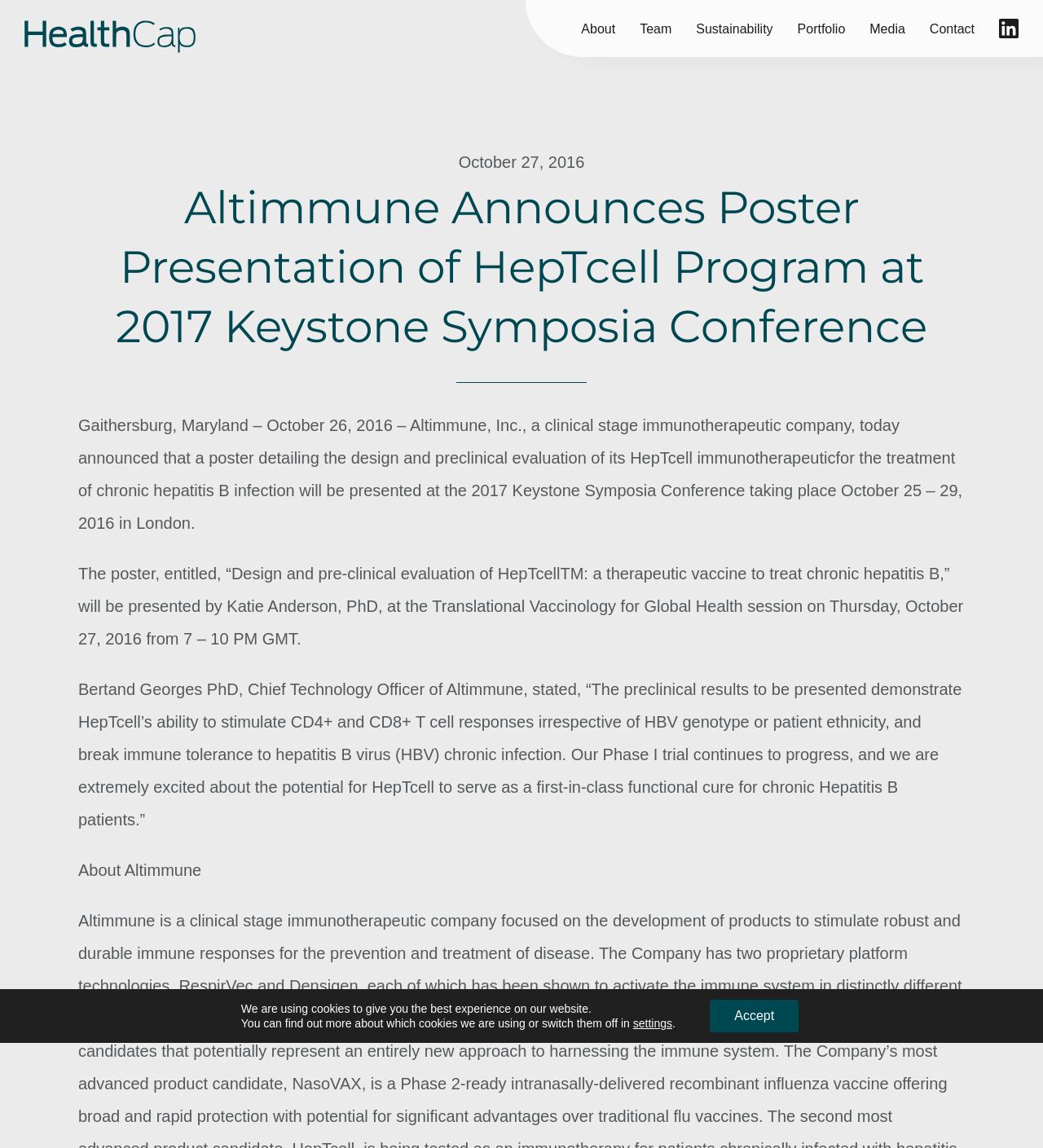Using the format (top-left x, top-left y, bottom-right x, bottom-right y), provide the bounding box coordinates for the described UI element. All values should be floating point numbers between 0 and 1: parent_node: About

[0.958, 0.0, 0.977, 0.05]